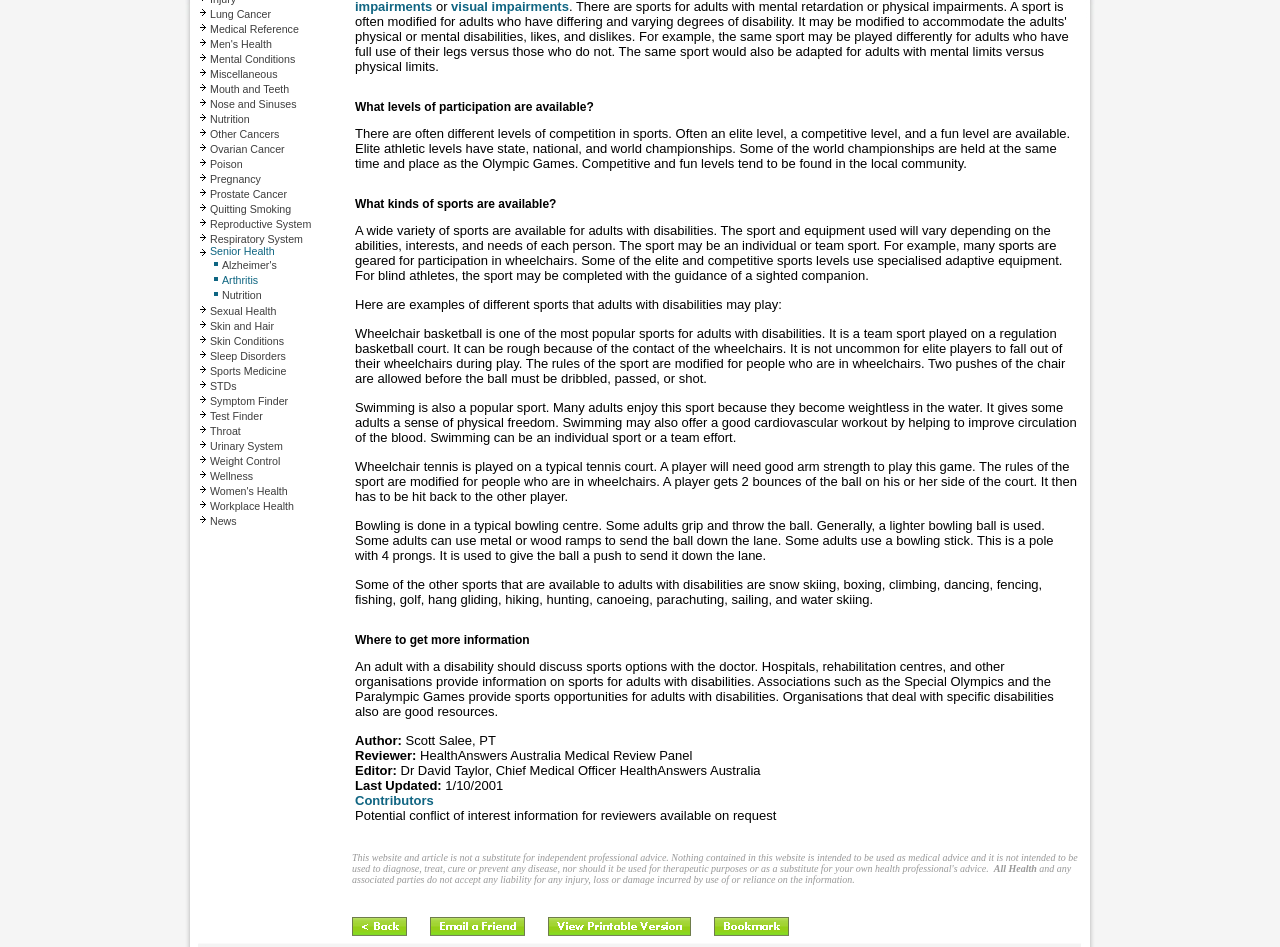Provide the bounding box coordinates of the HTML element described by the text: "name="et_pb_contact_name_0" placeholder="Name"".

None